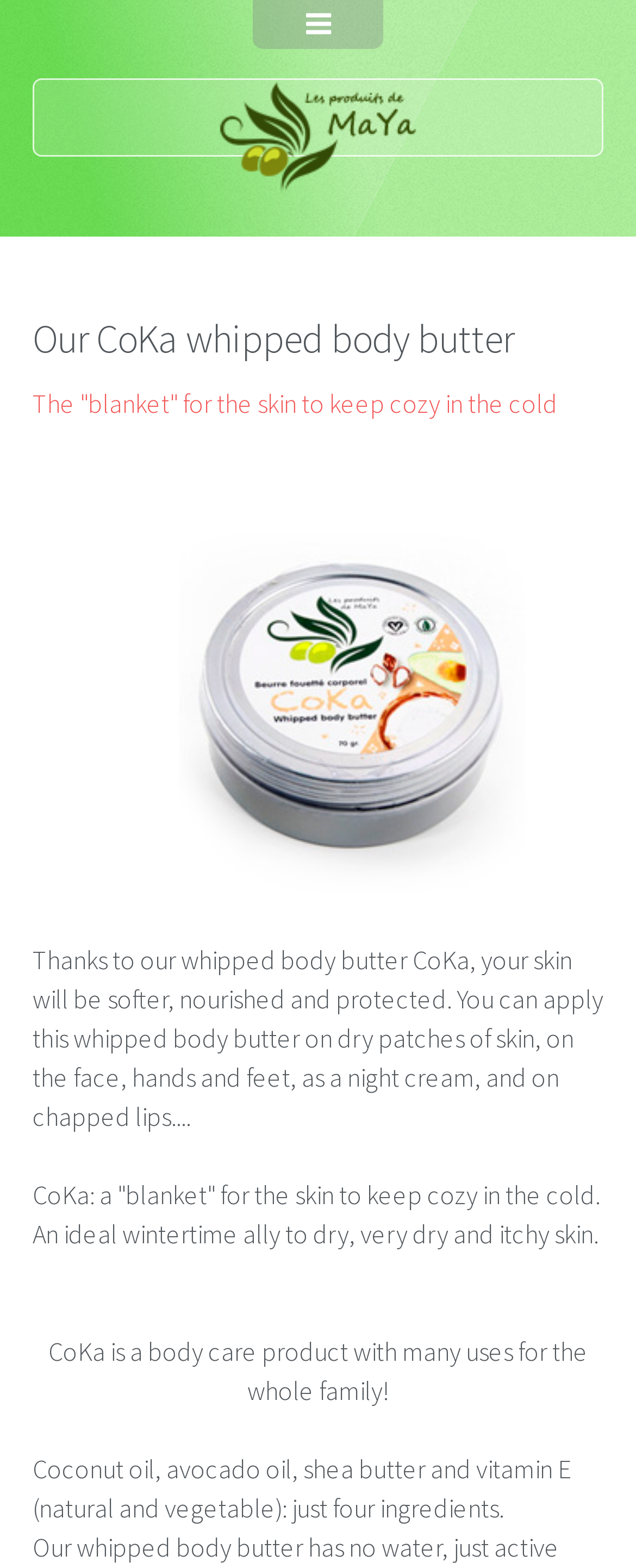Deliver a detailed narrative of the webpage's visual and textual elements.

This webpage is about MaYa, a natural skin care product brand that offers a range of products for the whole family, made in Quebec with organic and trade fair ingredients. 

At the top of the page, there is a logo of MaYa, which is an image with a link. Below the logo, there is a header section that contains a heading "Our CoKa whipped body butter" and a brief description of the product, stating that it's like a "blanket" for the skin to keep cozy in the cold. 

Following this, there are several paragraphs of text that provide more information about the CoKa whipped body butter, including its benefits, uses, and ingredients. The text is divided into four sections, each describing a different aspect of the product. 

On the left side of the page, there is a navigation menu that contains nine links, including "Vegan soap", "Dry shampoo", "Massage bar", "Our ingredients", "Find a retailer", "Blog", "They talk about us", "Our story", and "Français". These links are stacked vertically, with the first link at the very top and the last link at the bottom. 

There is also a small icon at the very top left corner of the page, which is a link.